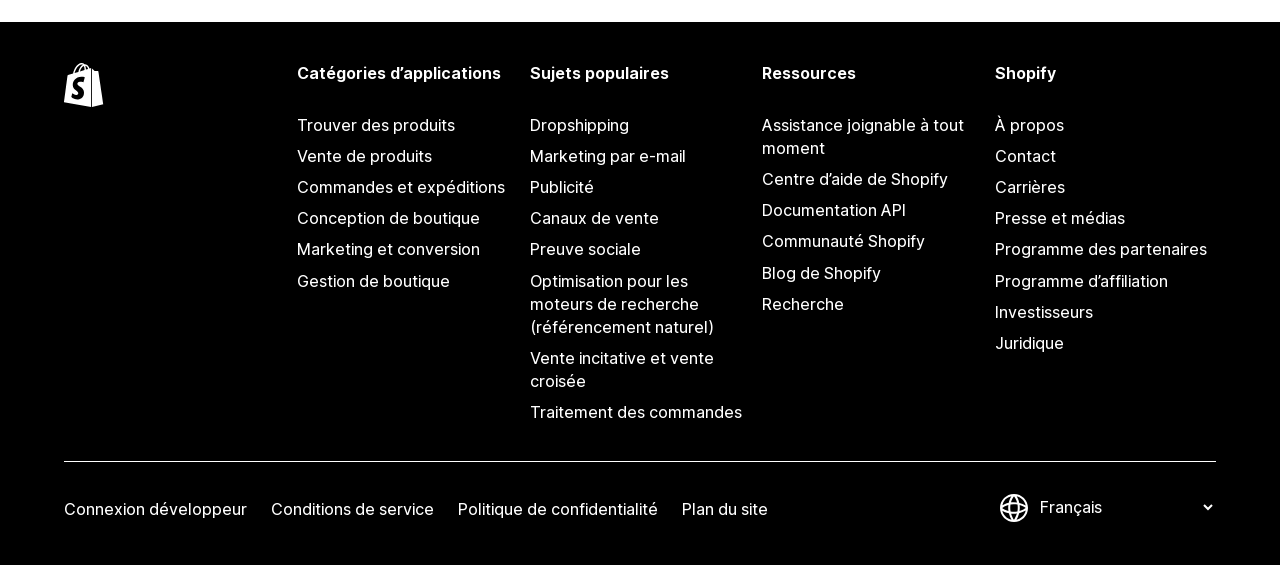Identify the bounding box coordinates of the element that should be clicked to fulfill this task: "Change language". The coordinates should be provided as four float numbers between 0 and 1, i.e., [left, top, right, bottom].

[0.809, 0.878, 0.95, 0.917]